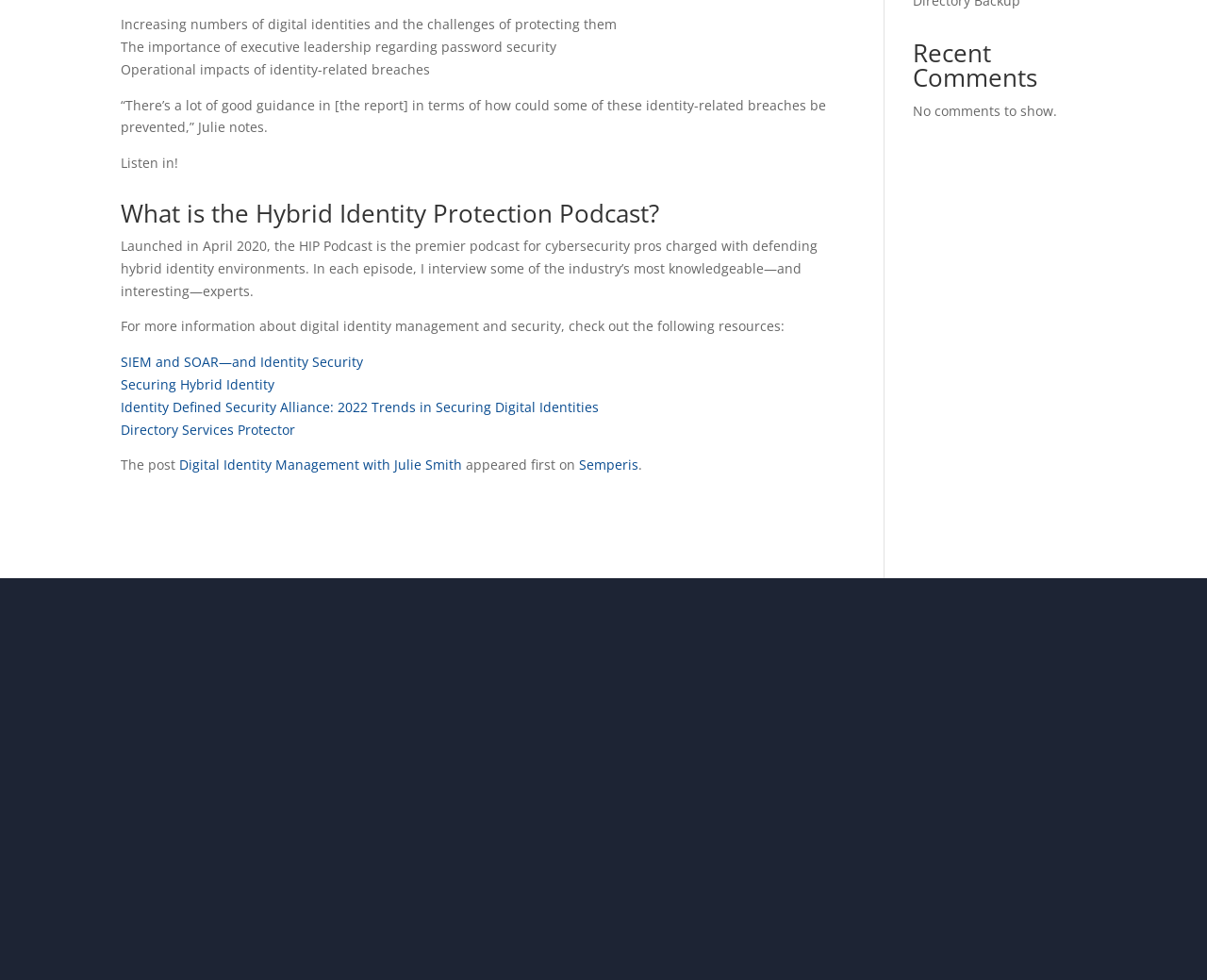Locate the bounding box for the described UI element: "Semperis". Ensure the coordinates are four float numbers between 0 and 1, formatted as [left, top, right, bottom].

[0.48, 0.465, 0.529, 0.483]